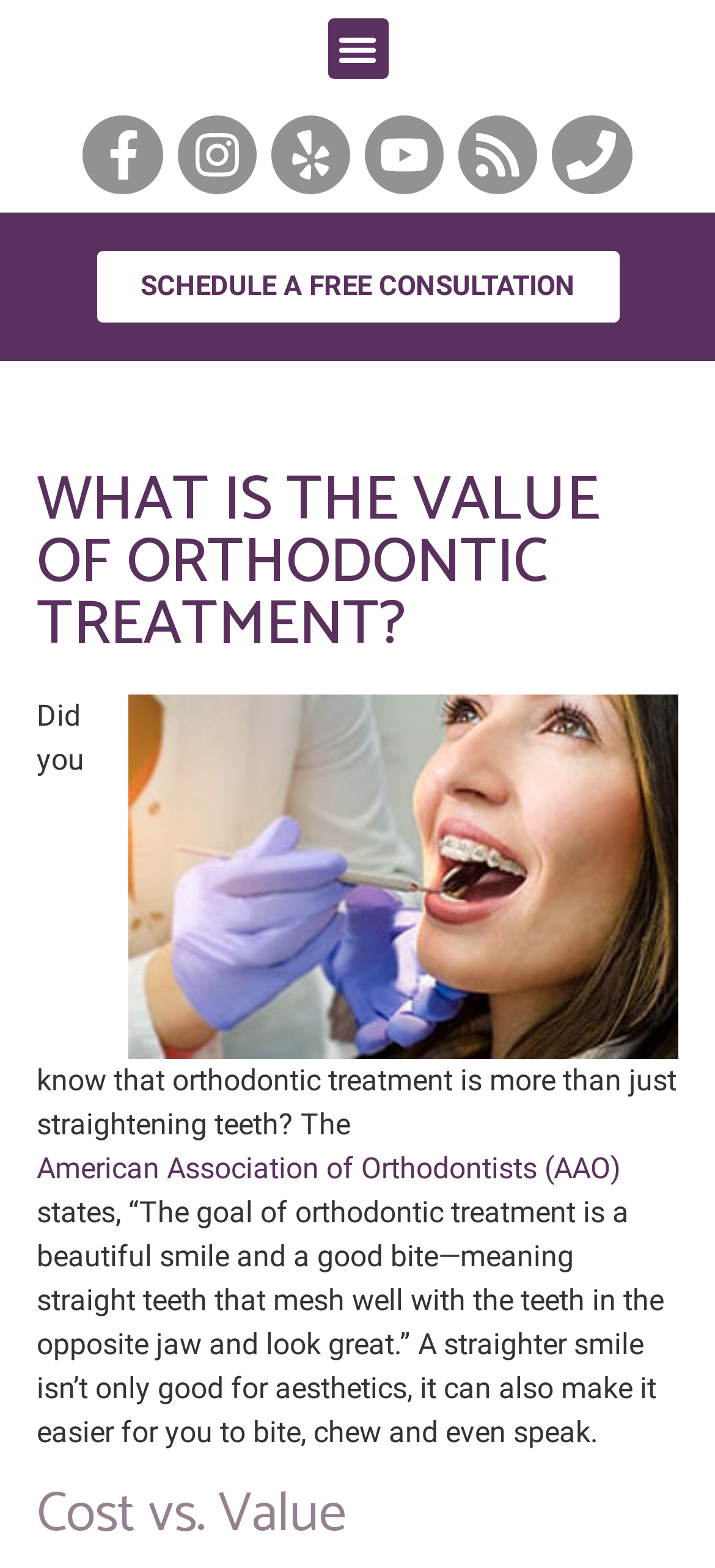Find the bounding box coordinates of the clickable area required to complete the following action: "Call the office".

[0.773, 0.074, 0.883, 0.124]